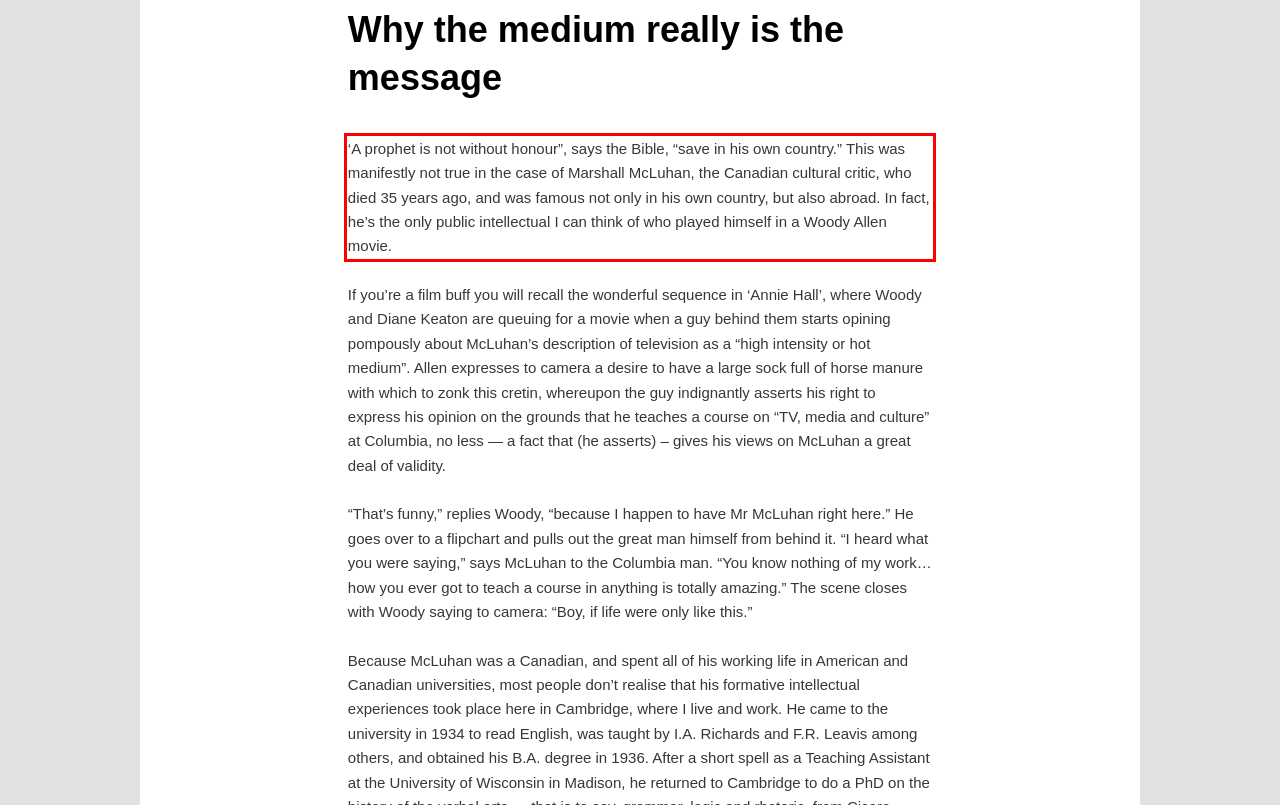You are provided with a screenshot of a webpage containing a red bounding box. Please extract the text enclosed by this red bounding box.

‘A prophet is not without honour”, says the Bible, “save in his own country.” This was manifestly not true in the case of Marshall McLuhan, the Canadian cultural critic, who died 35 years ago, and was famous not only in his own country, but also abroad. In fact, he’s the only public intellectual I can think of who played himself in a Woody Allen movie.